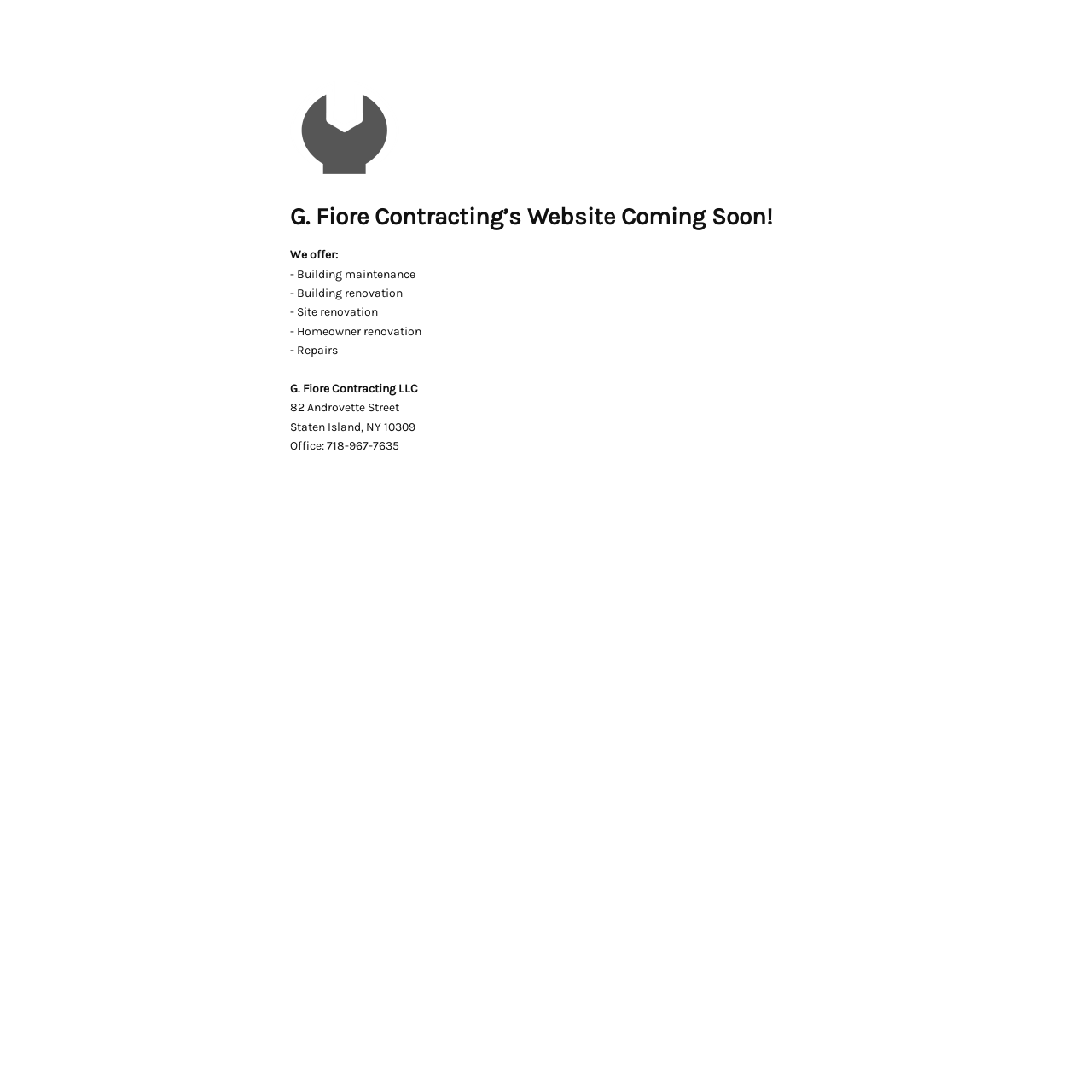Your task is to find and give the main heading text of the webpage.

G. Fiore Contracting’s Website Coming Soon!